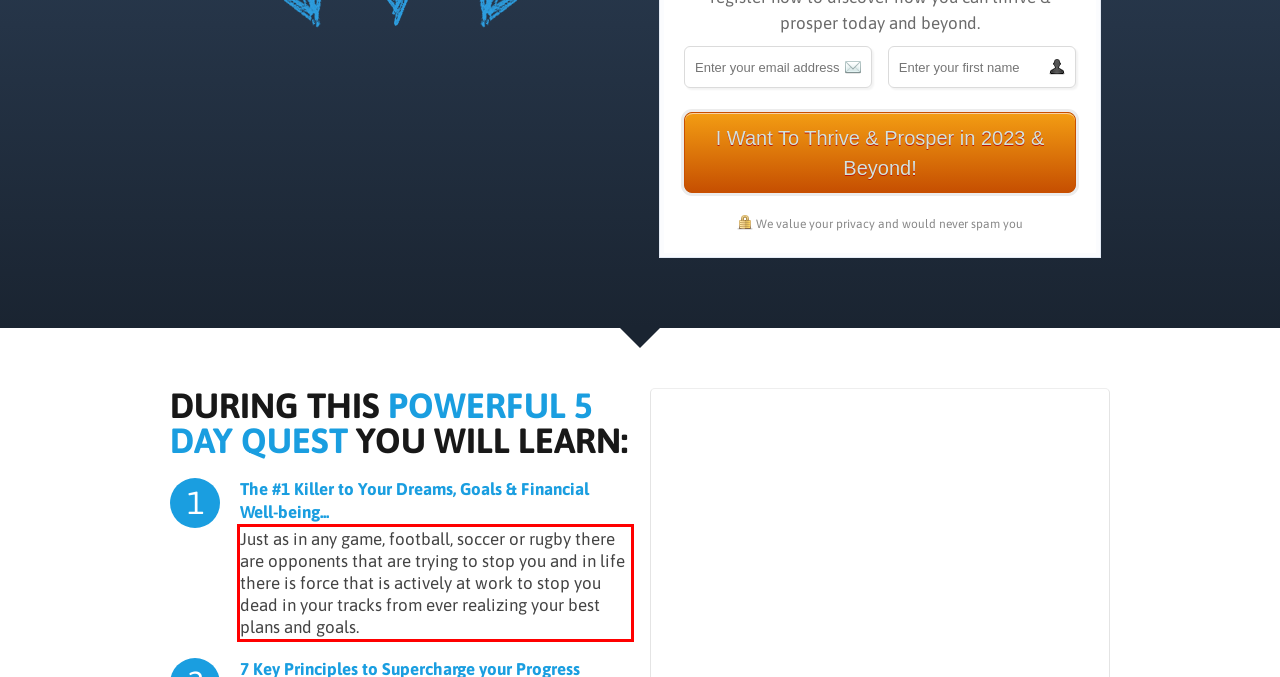Please identify and extract the text from the UI element that is surrounded by a red bounding box in the provided webpage screenshot.

Just as in any game, football, soccer or rugby there are opponents that are trying to stop you and in life there is force that is actively at work to stop you dead in your tracks from ever realizing your best plans and goals.